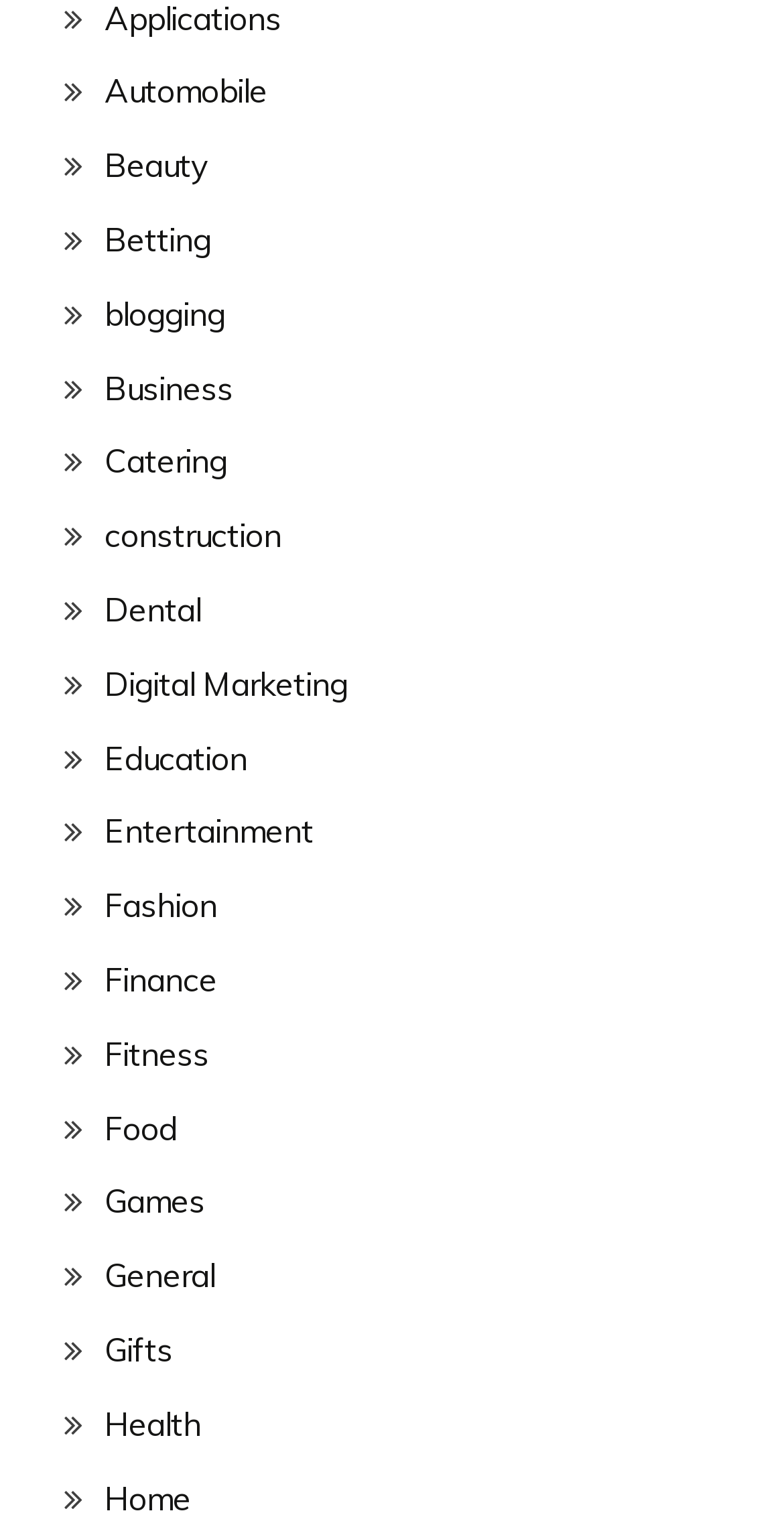What is the category above 'Digital Marketing'?
Provide a detailed and well-explained answer to the question.

By analyzing the vertical positions of the links based on their y1, y2 coordinates, I found that 'Education' is the category above 'Digital Marketing'.